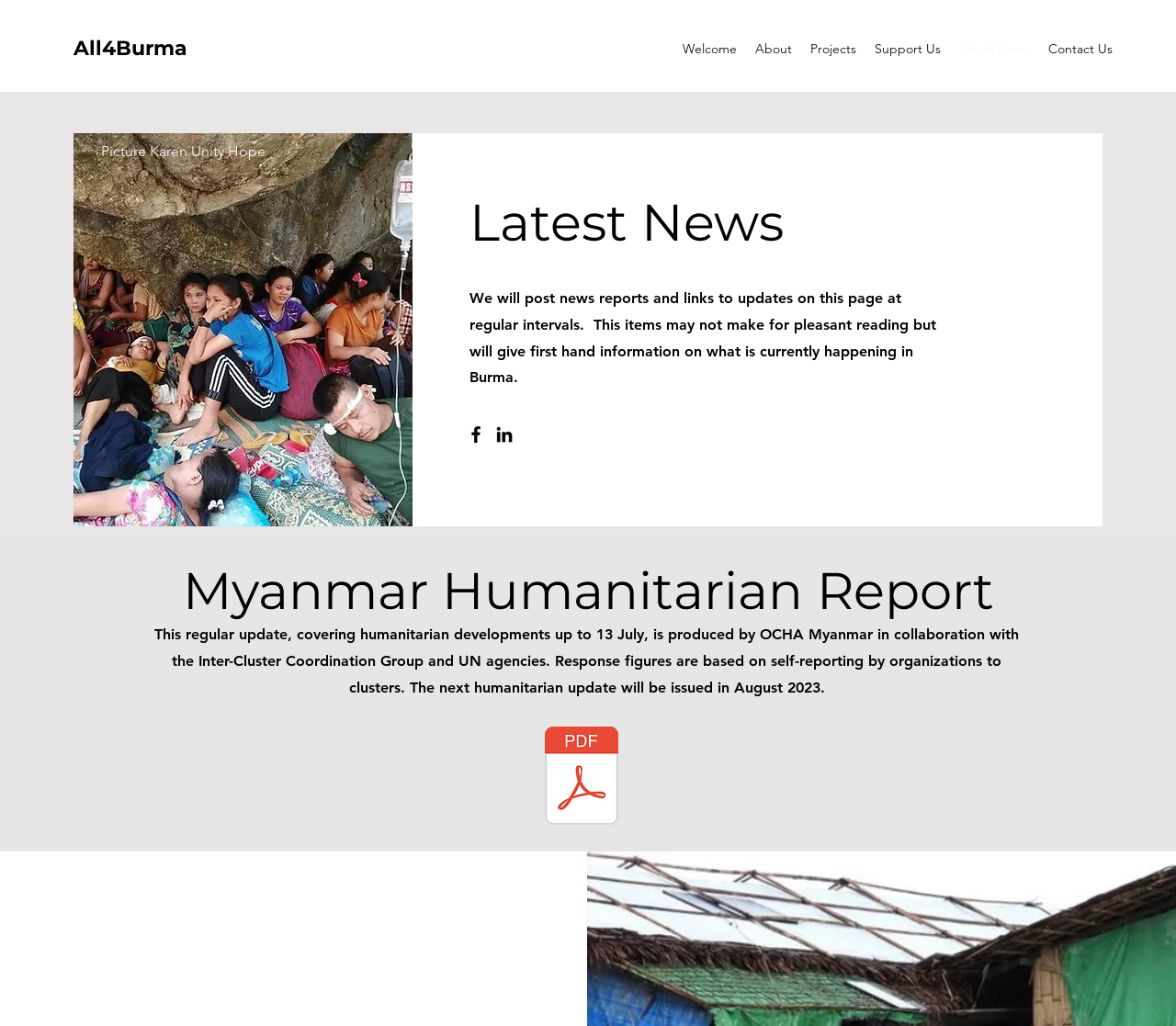Determine the coordinates of the bounding box that should be clicked to complete the instruction: "View the 'Myanmar Humanitarian Report'". The coordinates should be represented by four float numbers between 0 and 1: [left, top, right, bottom].

[0.117, 0.546, 0.883, 0.606]